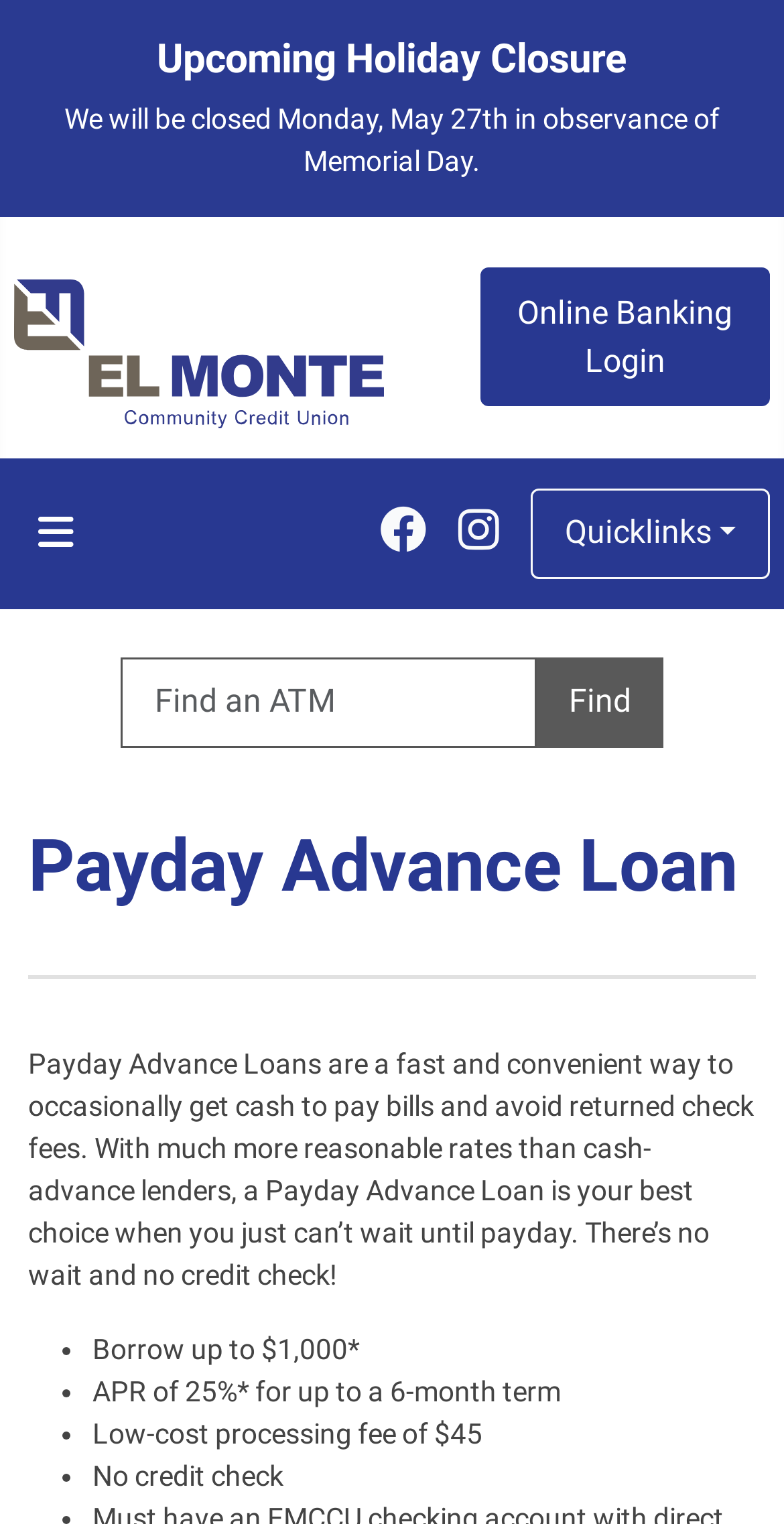Please identify the bounding box coordinates of the element's region that needs to be clicked to fulfill the following instruction: "Toggle Navigation". The bounding box coordinates should consist of four float numbers between 0 and 1, i.e., [left, top, right, bottom].

[0.018, 0.331, 0.126, 0.368]